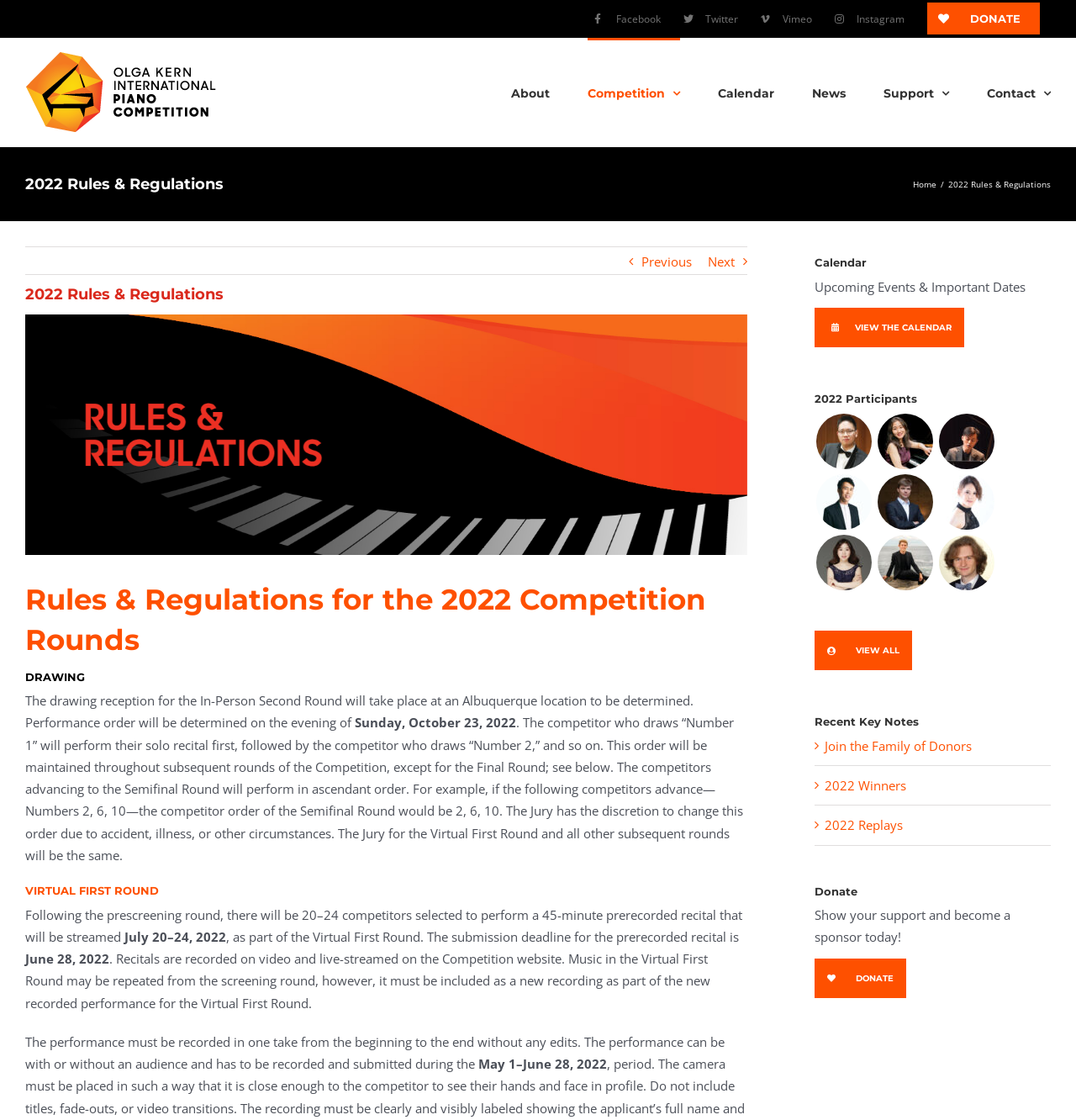Please extract the webpage's main title and generate its text content.

2022 Rules & Regulations